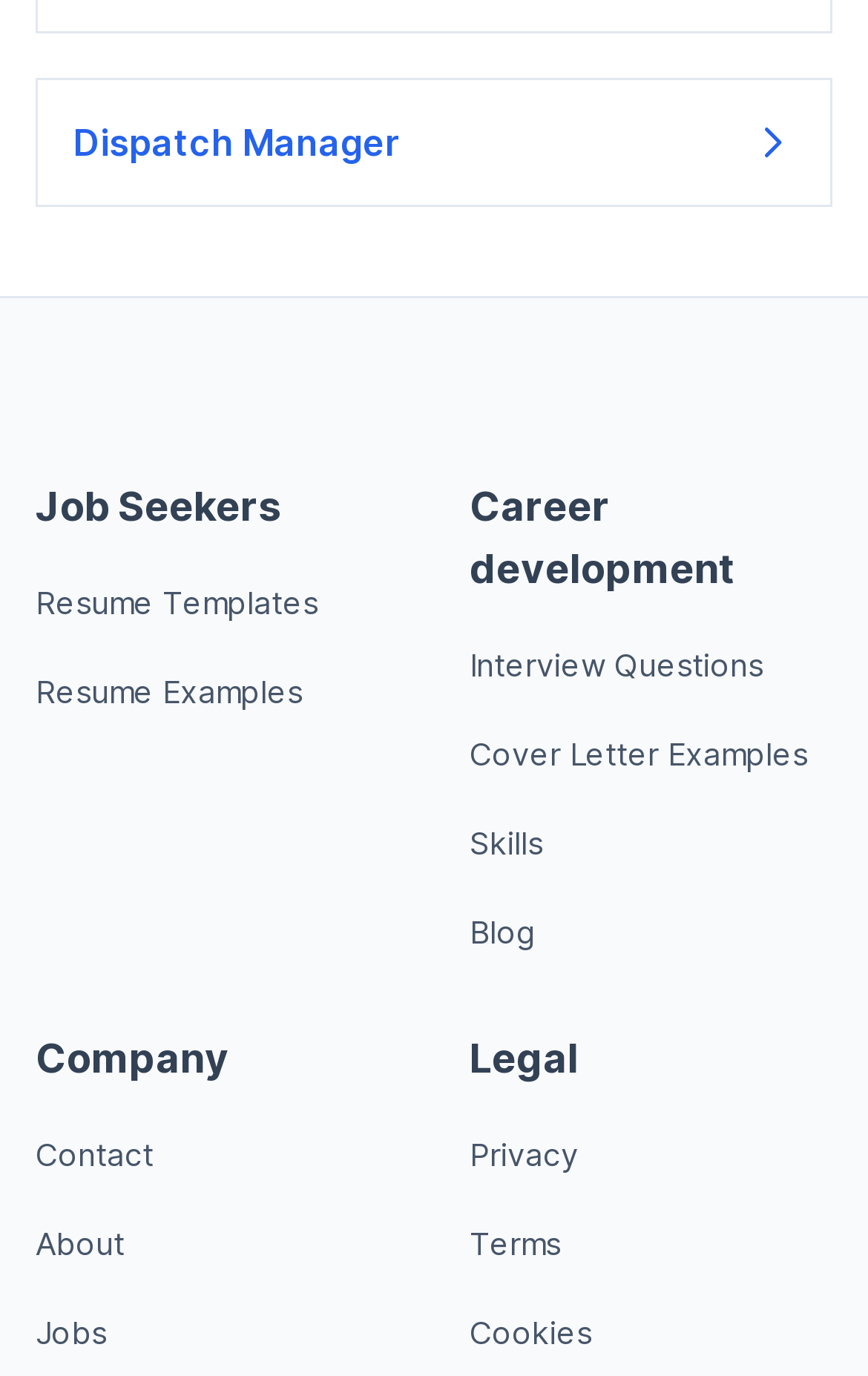For the following element description, predict the bounding box coordinates in the format (top-left x, top-left y, bottom-right x, bottom-right y). All values should be floating point numbers between 0 and 1. Description: Cover Letter Examples

[0.541, 0.534, 0.931, 0.562]